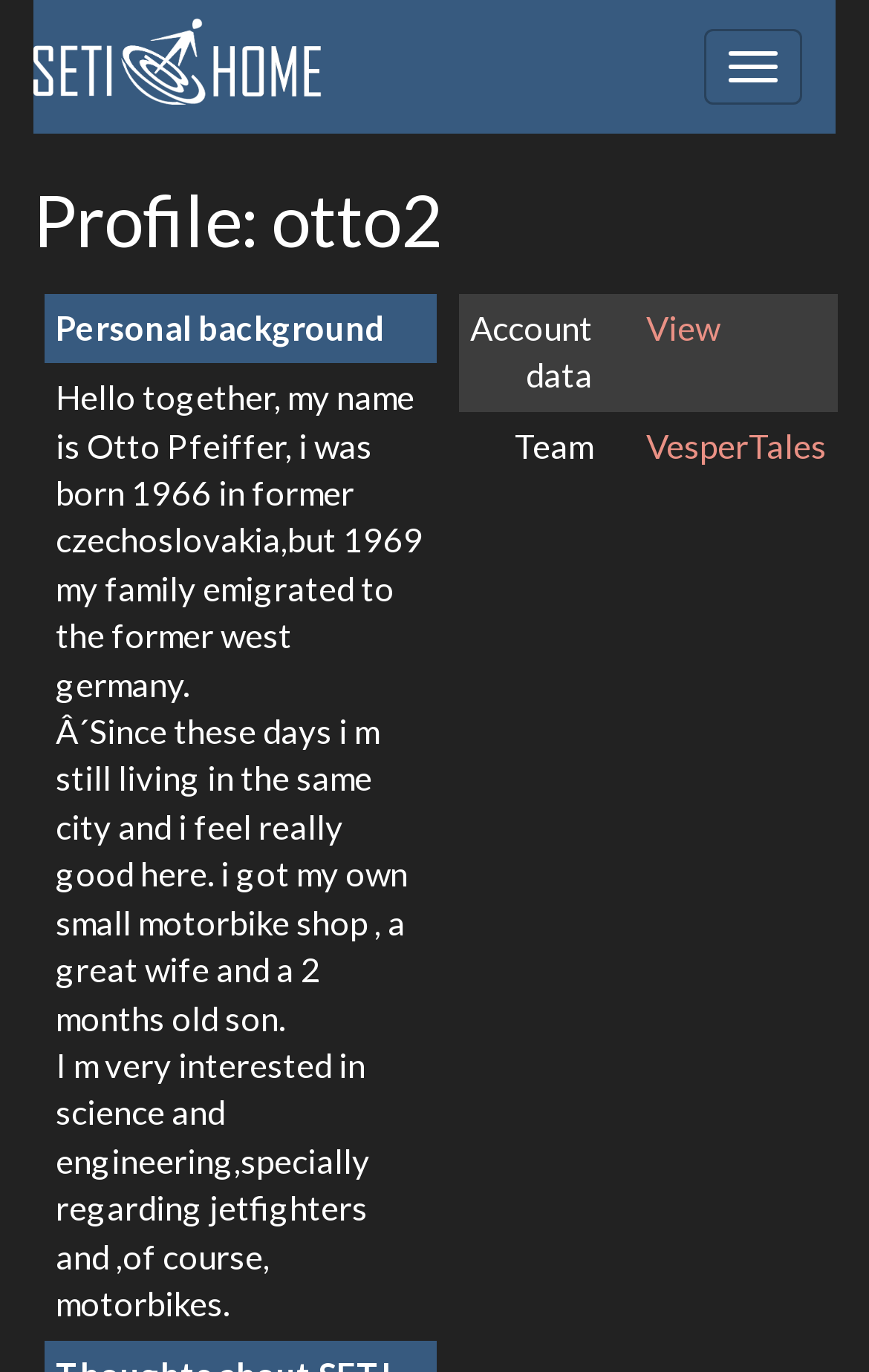What is the age of Otto's son? Using the information from the screenshot, answer with a single word or phrase.

2 months